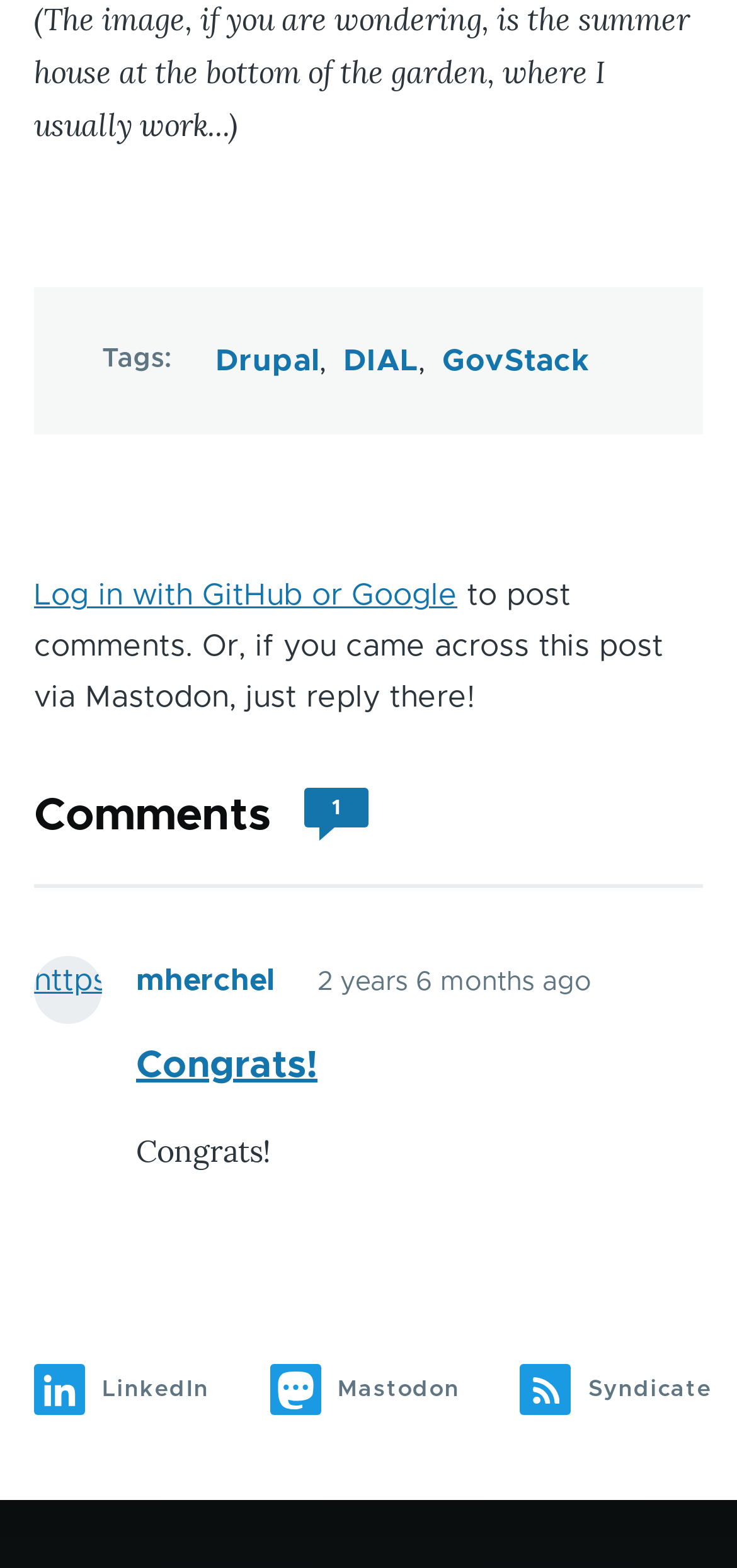Give a short answer using one word or phrase for the question:
What is the username of the login user?

mherchel